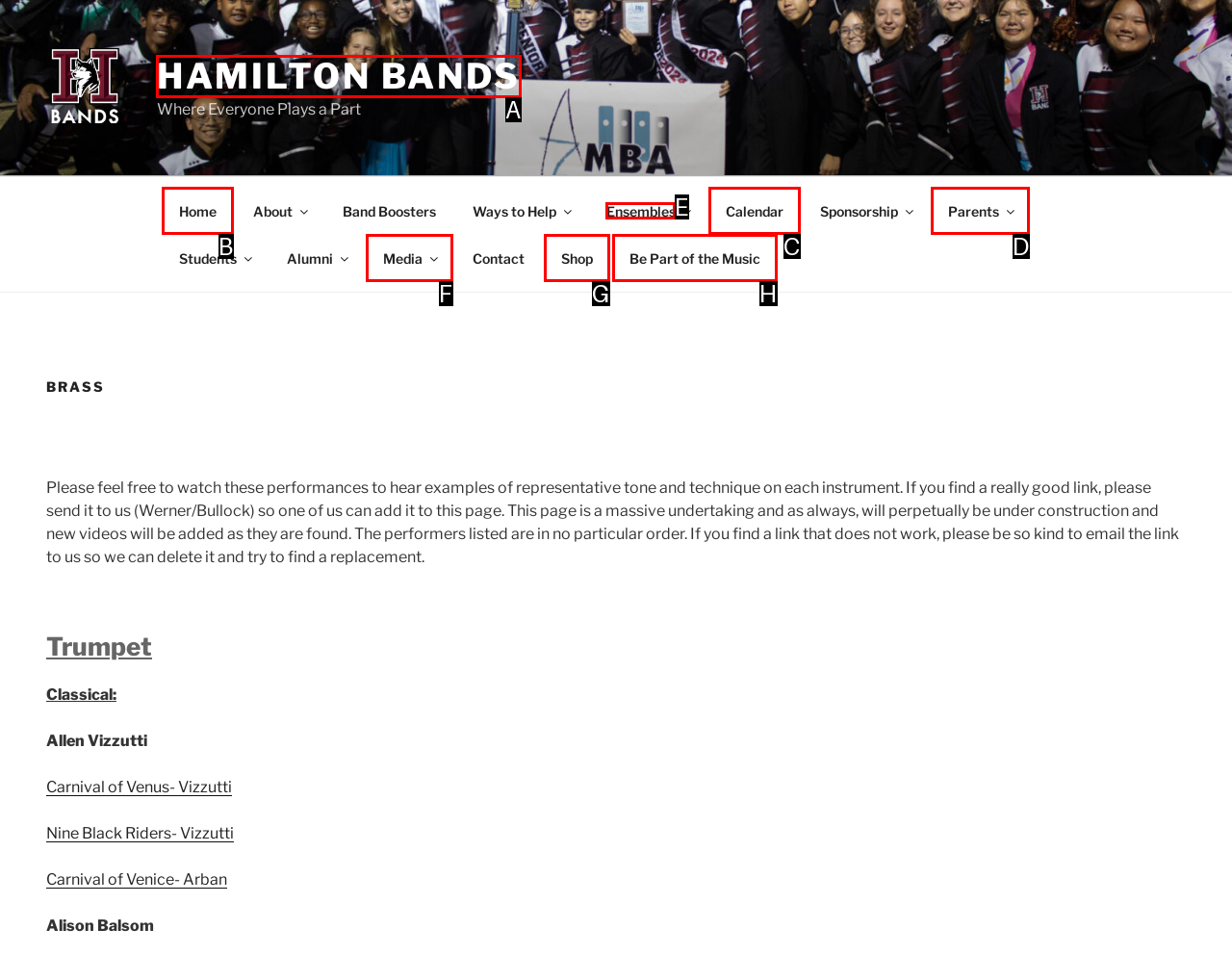Tell me which letter I should select to achieve the following goal: Explore the 'Ensembles' page
Answer with the corresponding letter from the provided options directly.

E